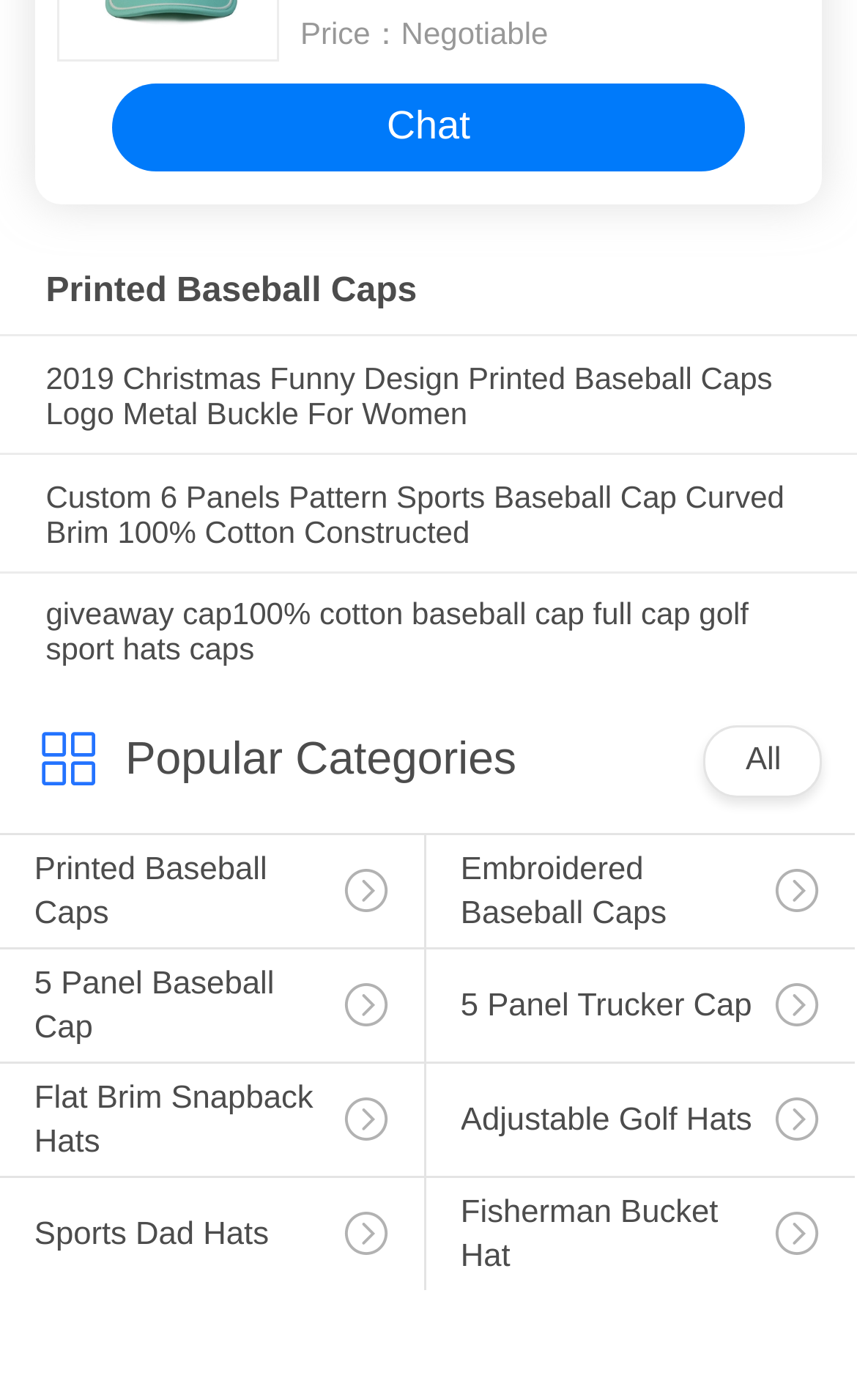Could you provide the bounding box coordinates for the portion of the screen to click to complete this instruction: "Contact Mr. Ding"?

None